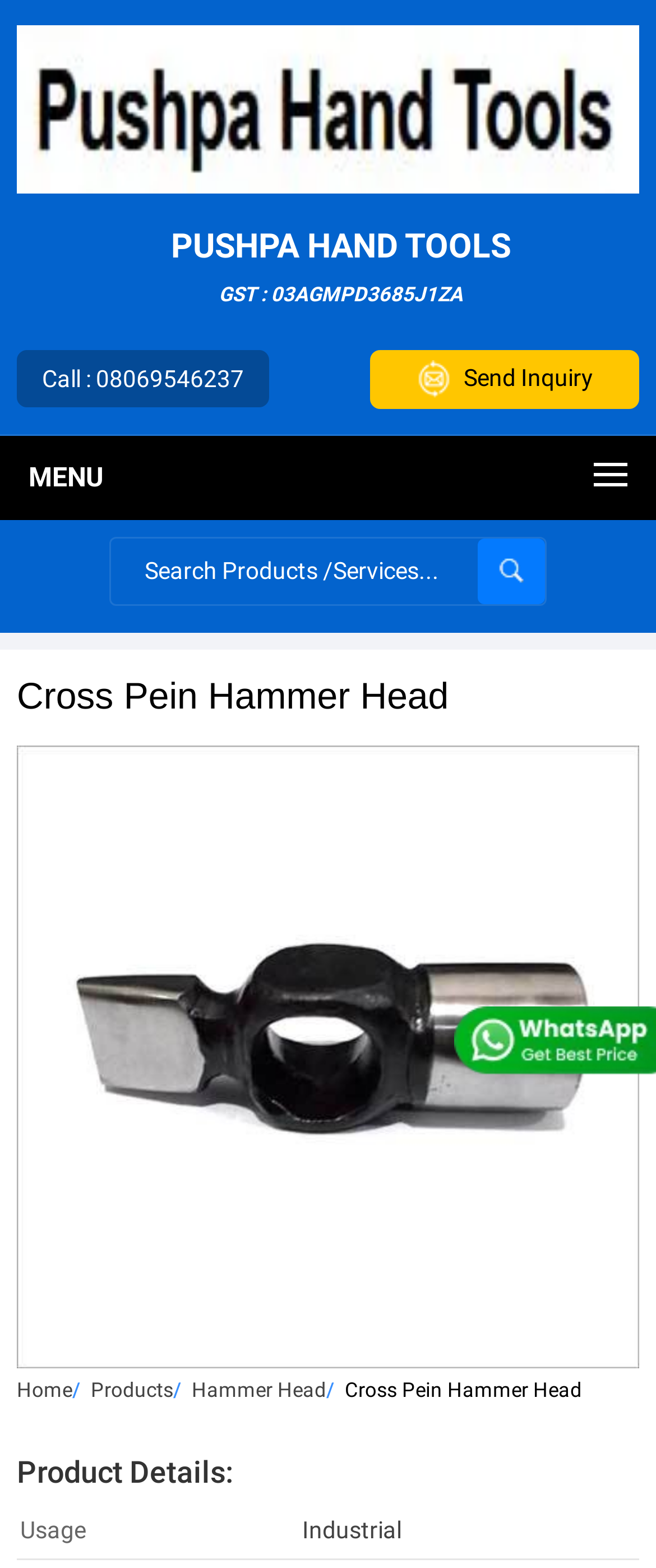What is the phone number?
Use the screenshot to answer the question with a single word or phrase.

08069546237